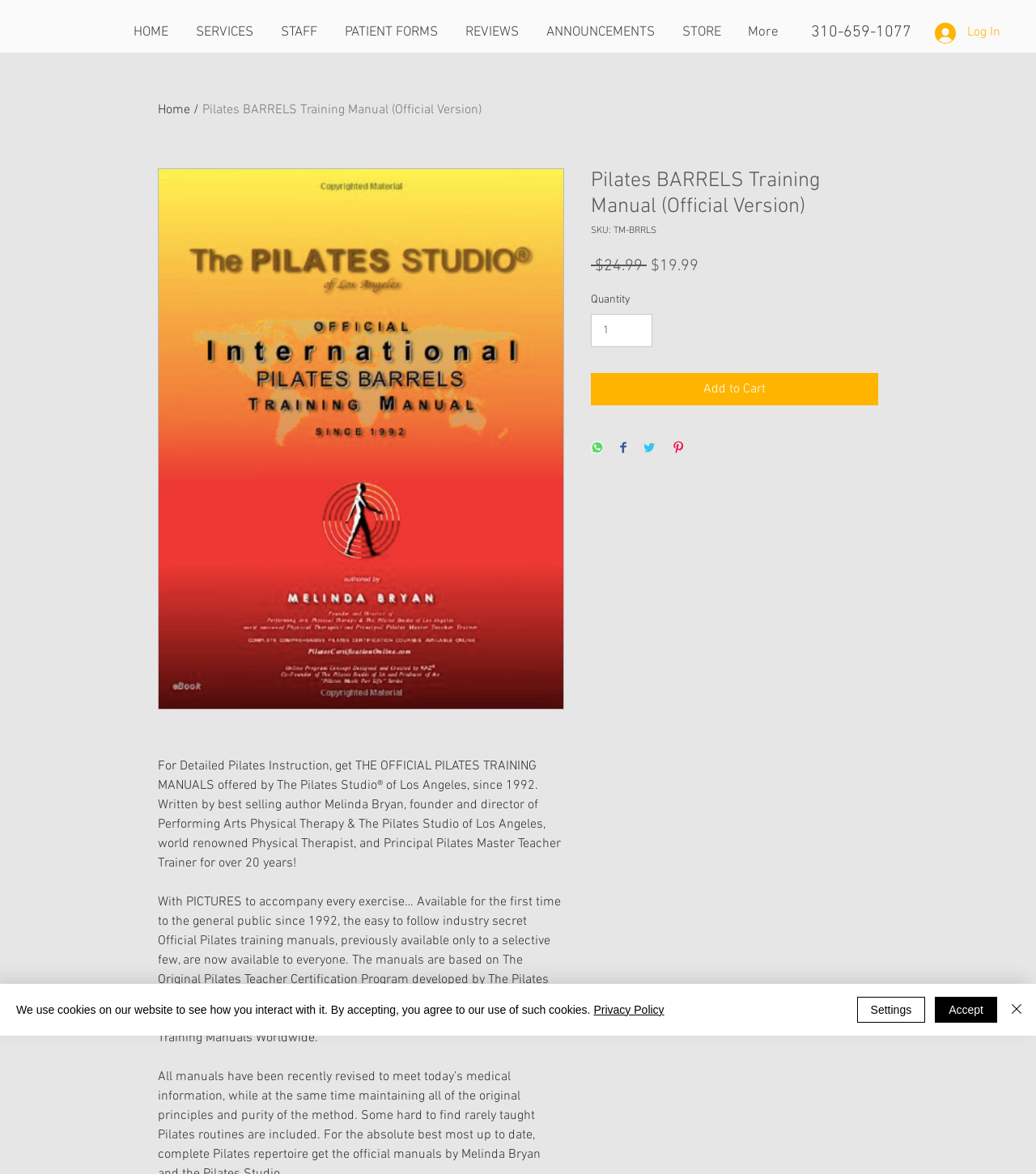From the webpage screenshot, identify the region described by HOME. Provide the bounding box coordinates as (top-left x, top-left y, bottom-right x, bottom-right y), with each value being a floating point number between 0 and 1.

[0.117, 0.01, 0.177, 0.045]